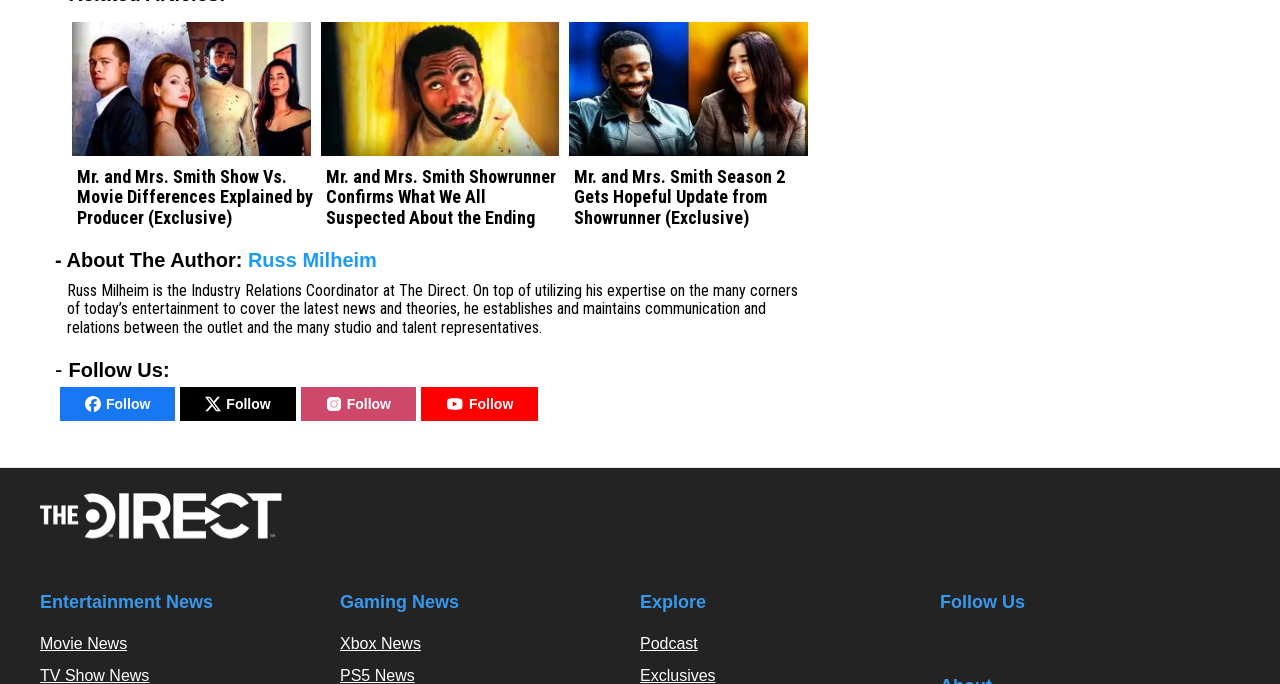Identify the bounding box coordinates of the clickable region required to complete the instruction: "Follow on Twitter". The coordinates should be given as four float numbers within the range of 0 and 1, i.e., [left, top, right, bottom].

[0.734, 0.919, 0.742, 0.956]